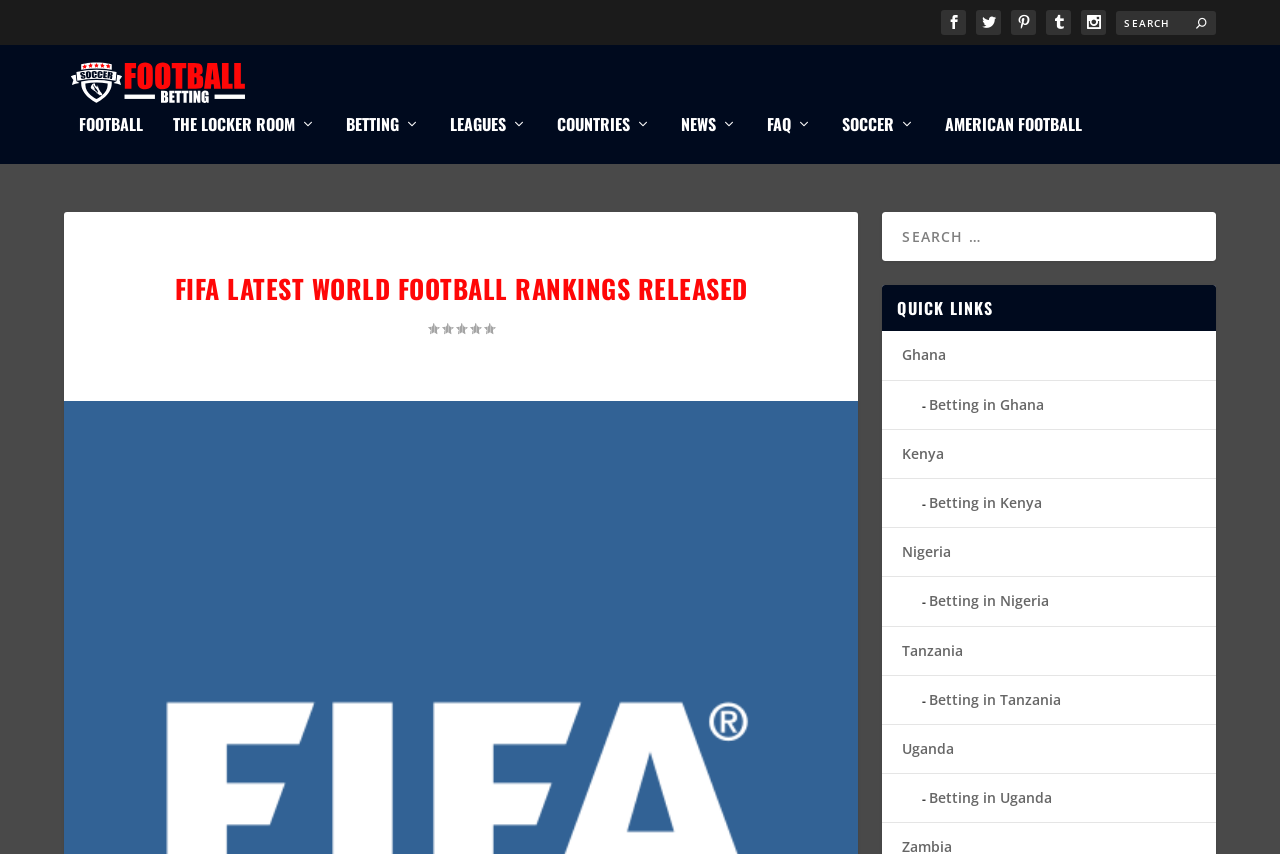Predict the bounding box of the UI element based on the description: "American Football". The coordinates should be four float numbers between 0 and 1, formatted as [left, top, right, bottom].

[0.738, 0.146, 0.845, 0.203]